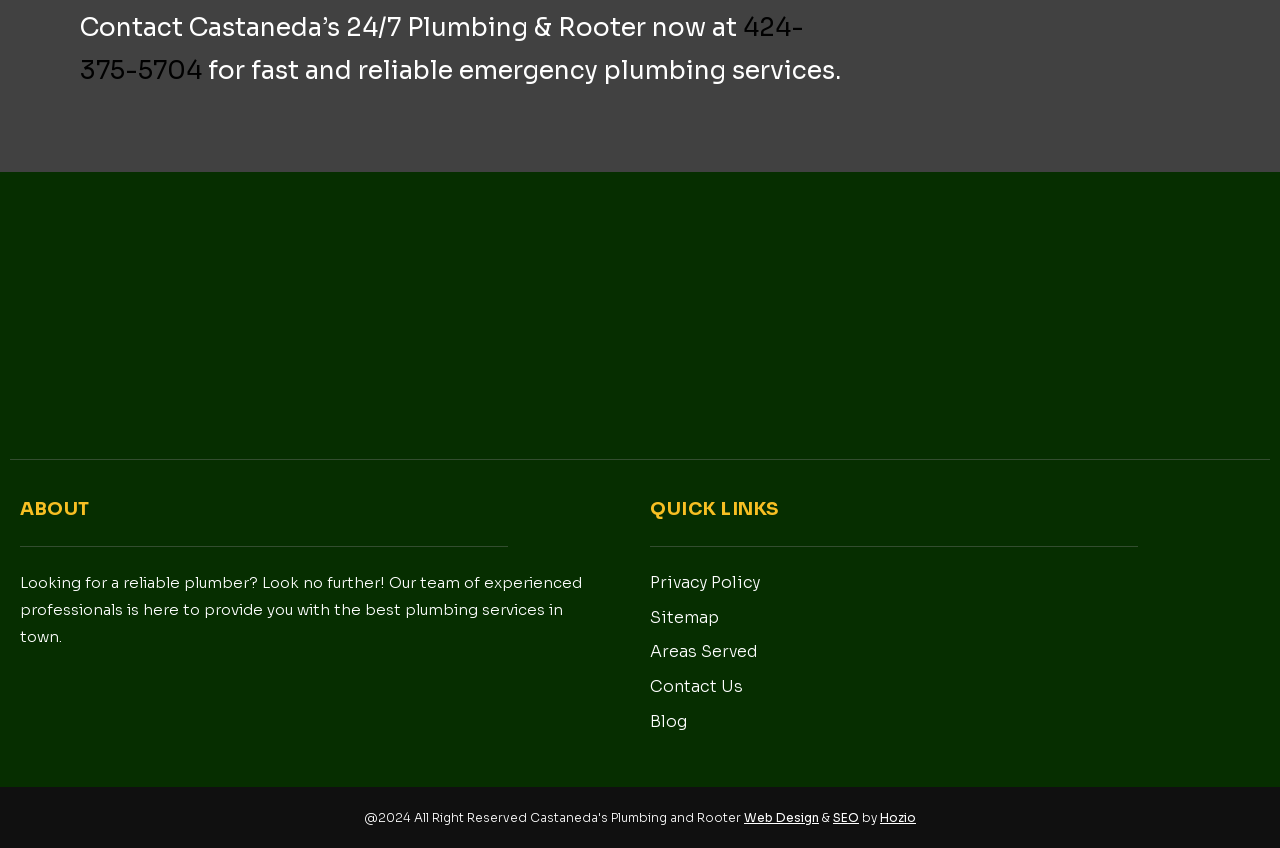Find the bounding box coordinates for the element that must be clicked to complete the instruction: "Learn more about the company". The coordinates should be four float numbers between 0 and 1, indicated as [left, top, right, bottom].

[0.016, 0.587, 0.07, 0.613]